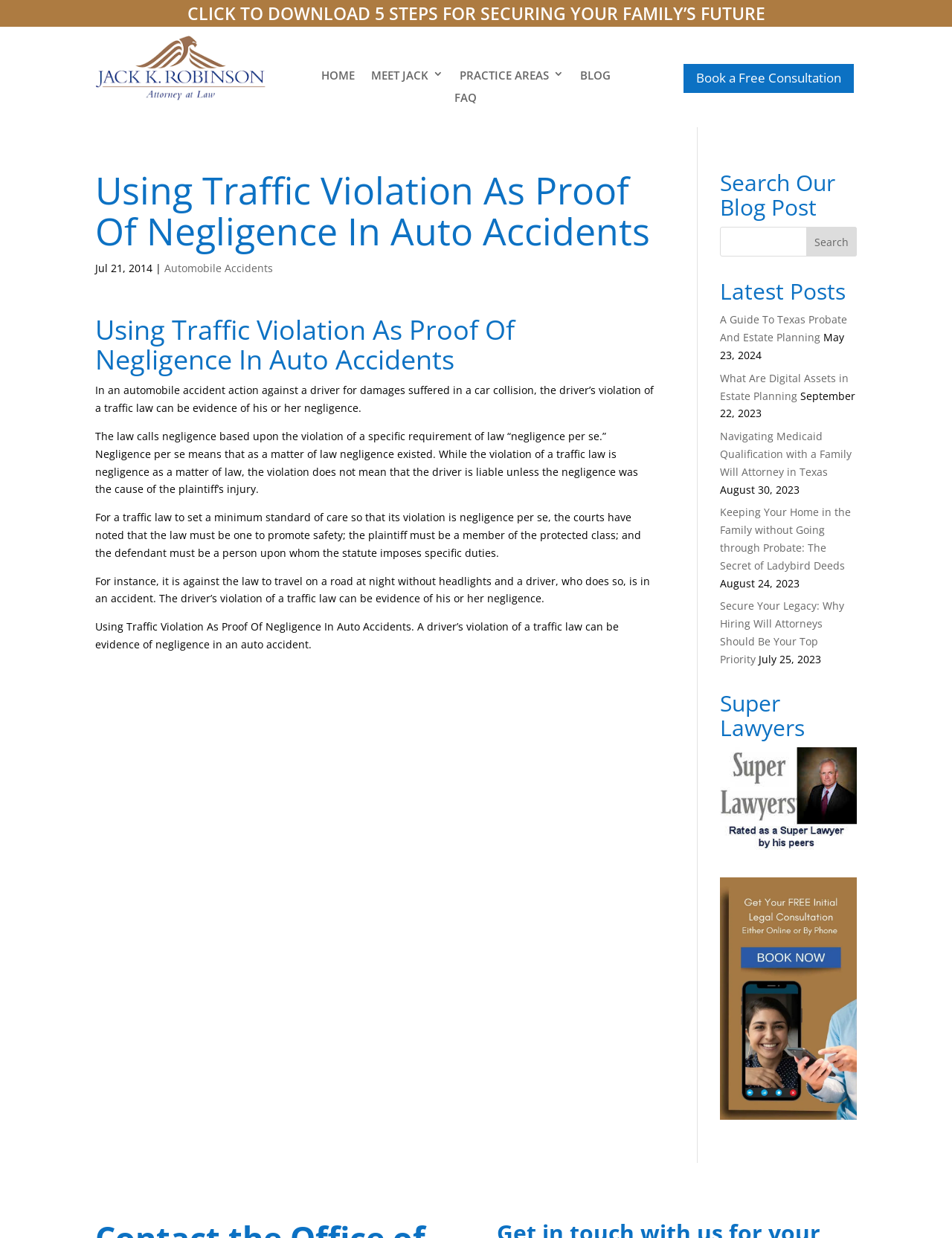Determine the bounding box coordinates of the area to click in order to meet this instruction: "Search blog posts".

[0.756, 0.183, 0.9, 0.207]